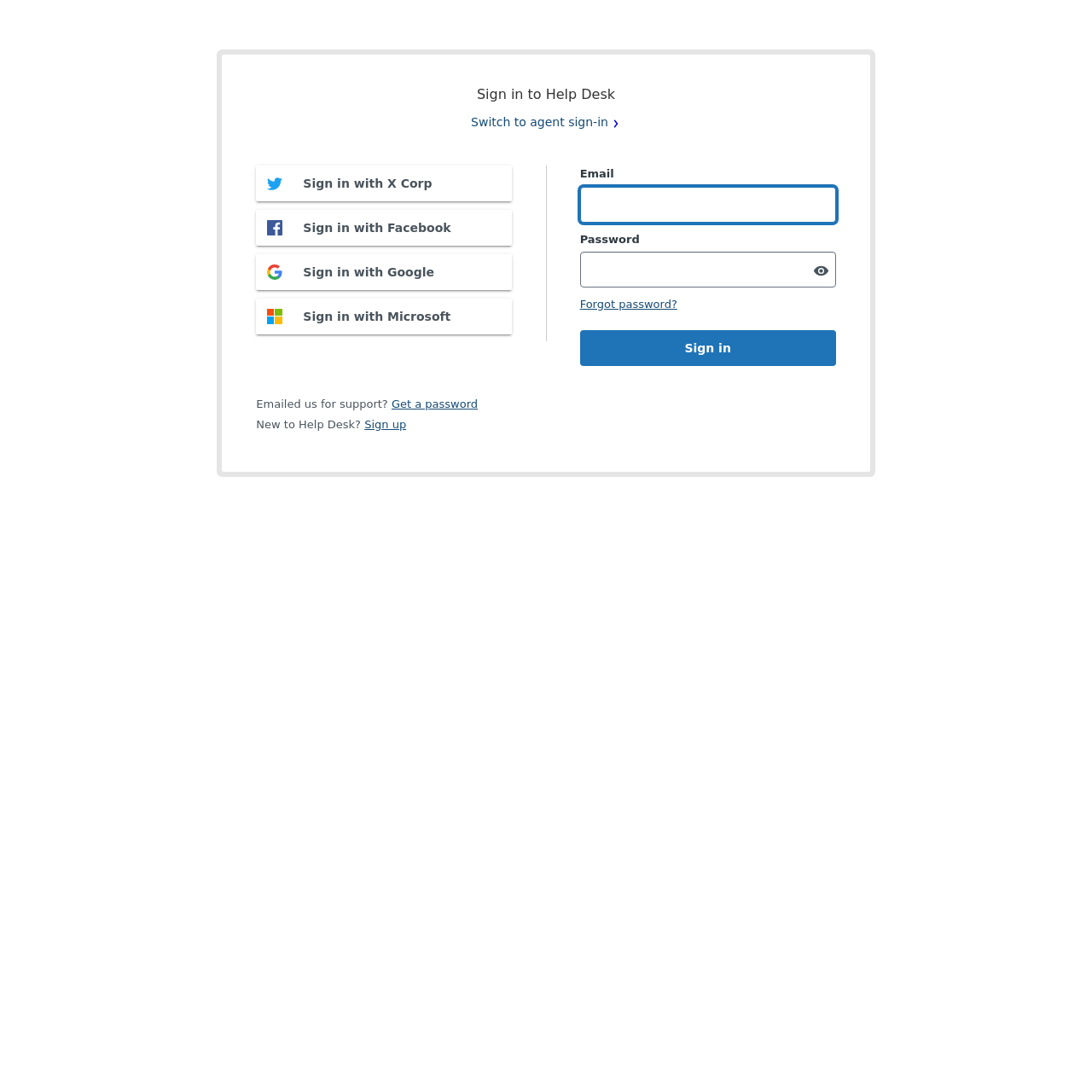What is the label of the first text input field?
Using the image, give a concise answer in the form of a single word or short phrase.

Email